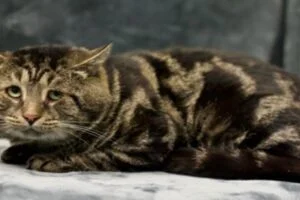What is the color tone of the cat's coat?
Could you give a comprehensive explanation in response to this question?

The caption describes the cat's coat as having a 'blend of earthy tones', which suggests a natural and muted color palette, likely consisting of shades of brown, beige, and tan.